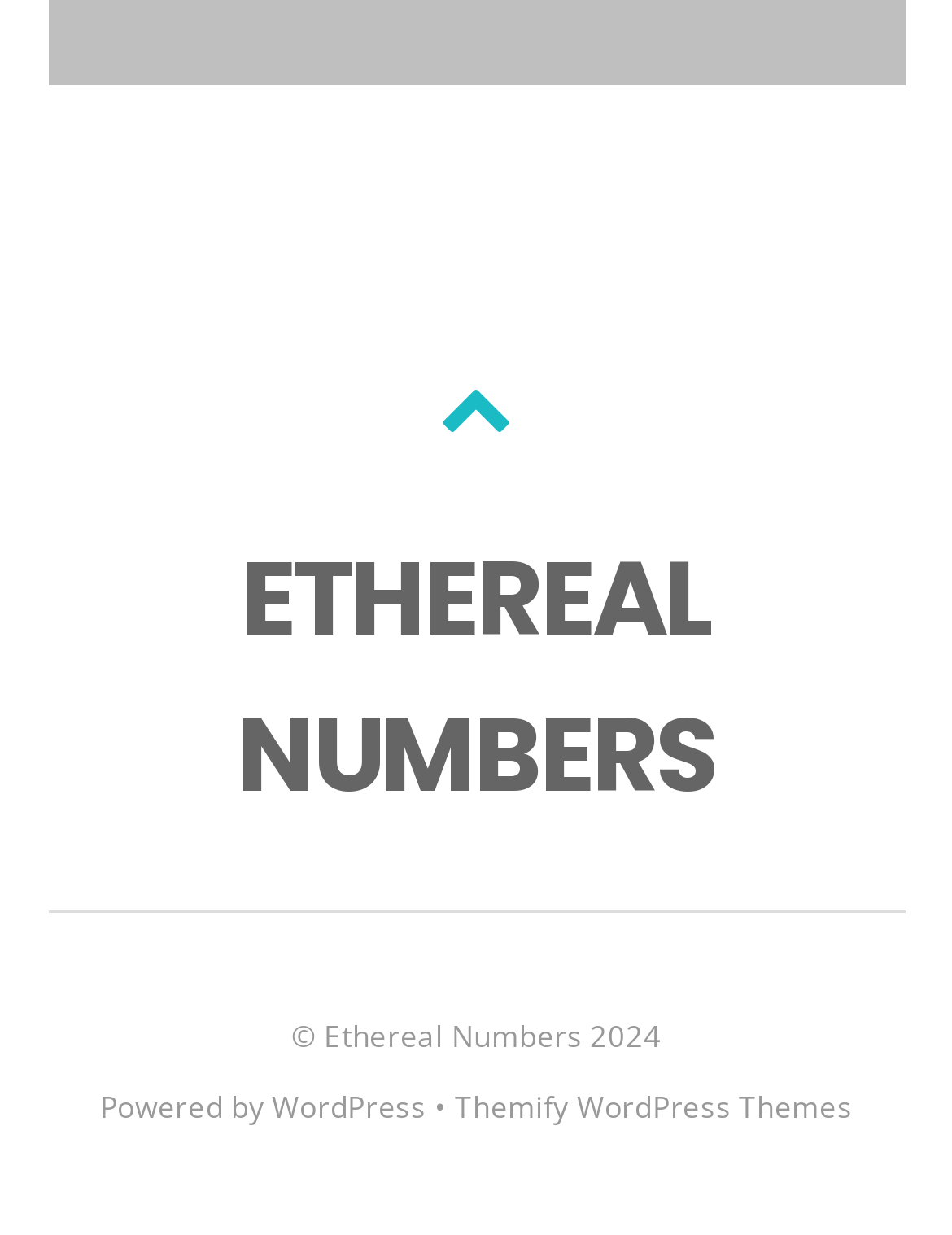Please provide a short answer using a single word or phrase for the question:
What is the year of copyright?

2024